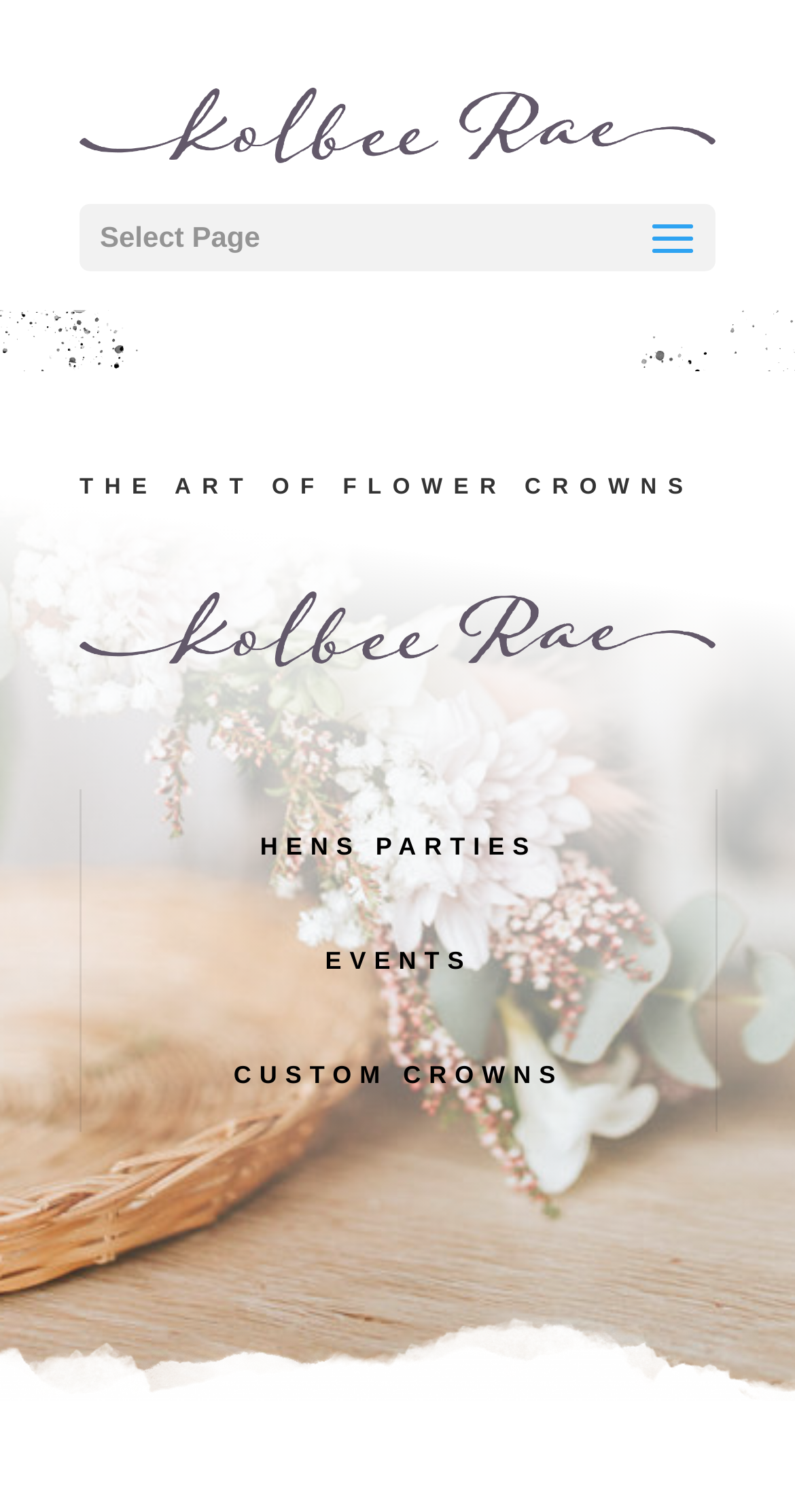Is the website related to a specific person or brand?
Identify the answer in the screenshot and reply with a single word or phrase.

Yes